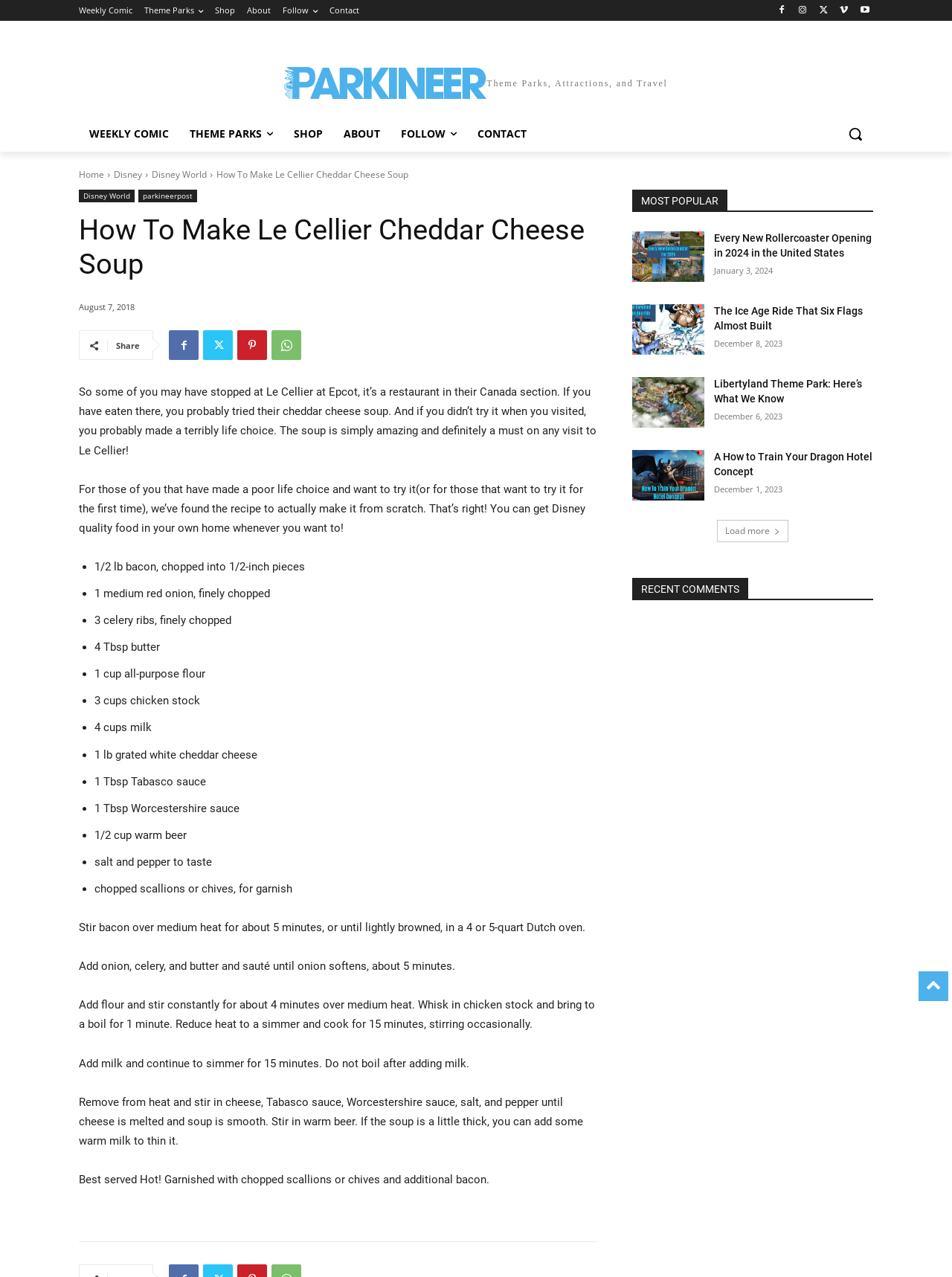Identify the bounding box coordinates of the clickable section necessary to follow the following instruction: "Share the article". The coordinates should be presented as four float numbers from 0 to 1, i.e., [left, top, right, bottom].

[0.122, 0.266, 0.147, 0.275]